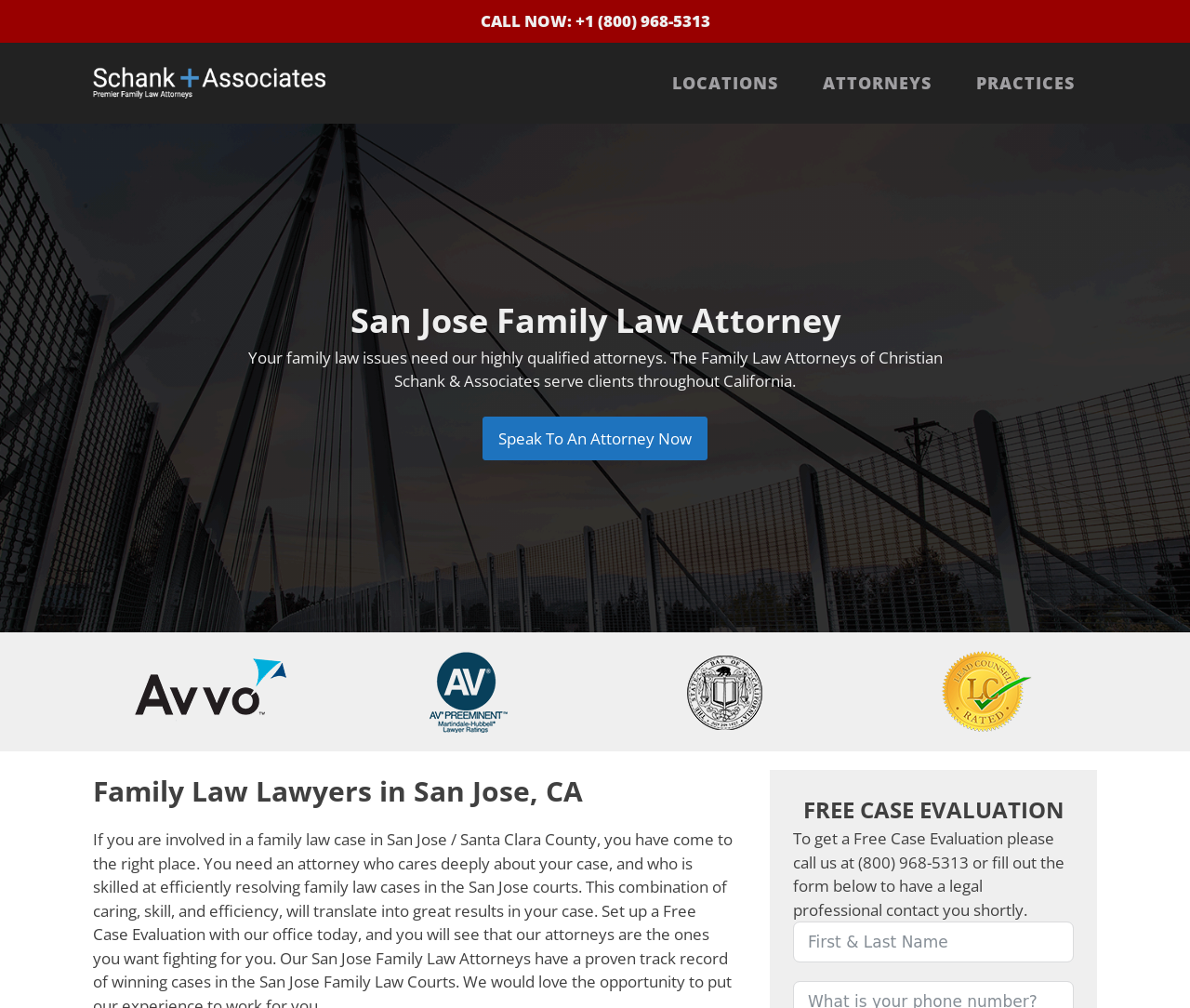Determine the bounding box for the described UI element: "alt="Avvo Rated Badge"".

[0.084, 0.646, 0.26, 0.727]